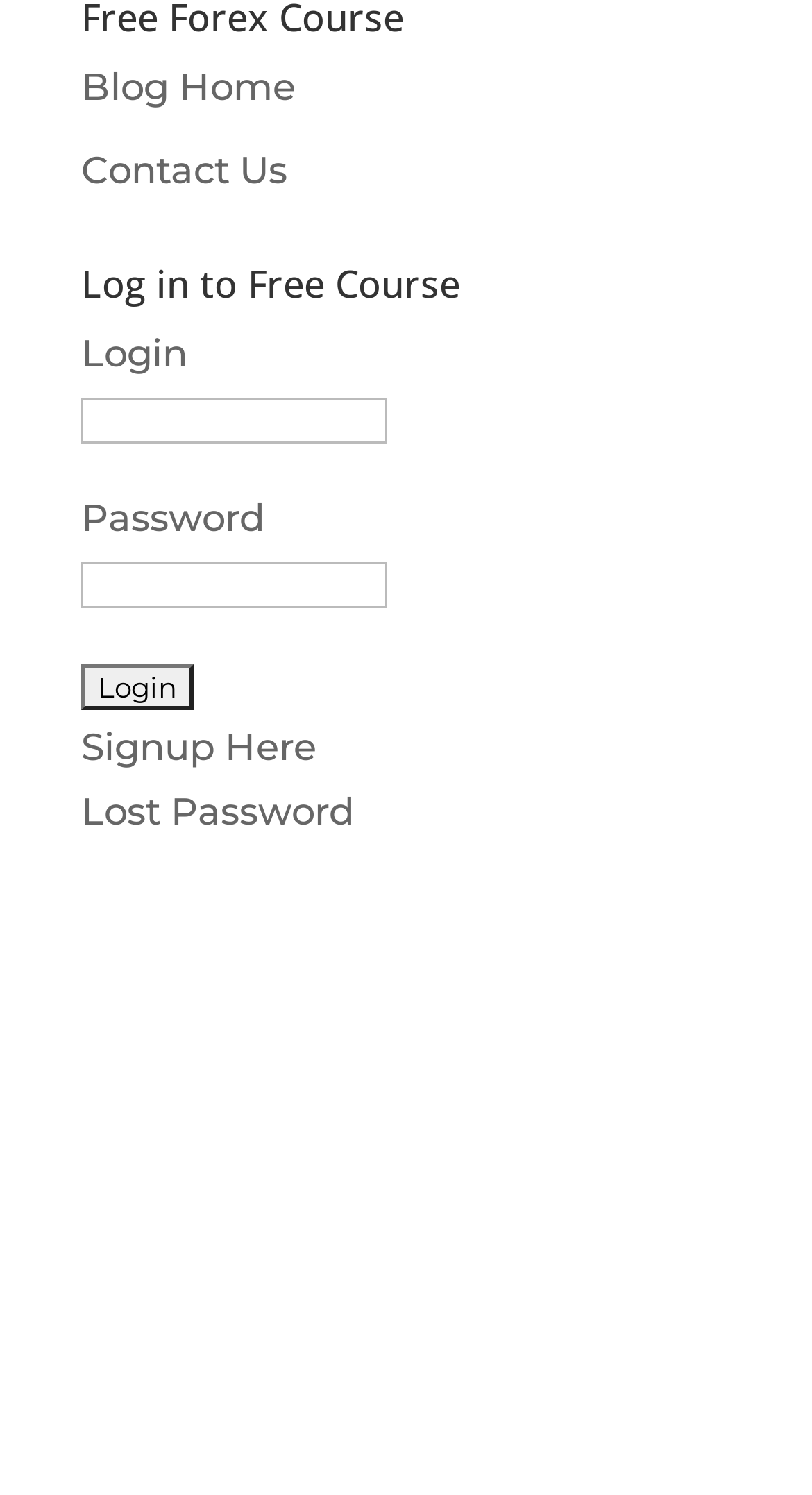Predict the bounding box coordinates of the UI element that matches this description: "parent_node: Password name="amember_pass"". The coordinates should be in the format [left, top, right, bottom] with each value between 0 and 1.

[0.1, 0.376, 0.477, 0.407]